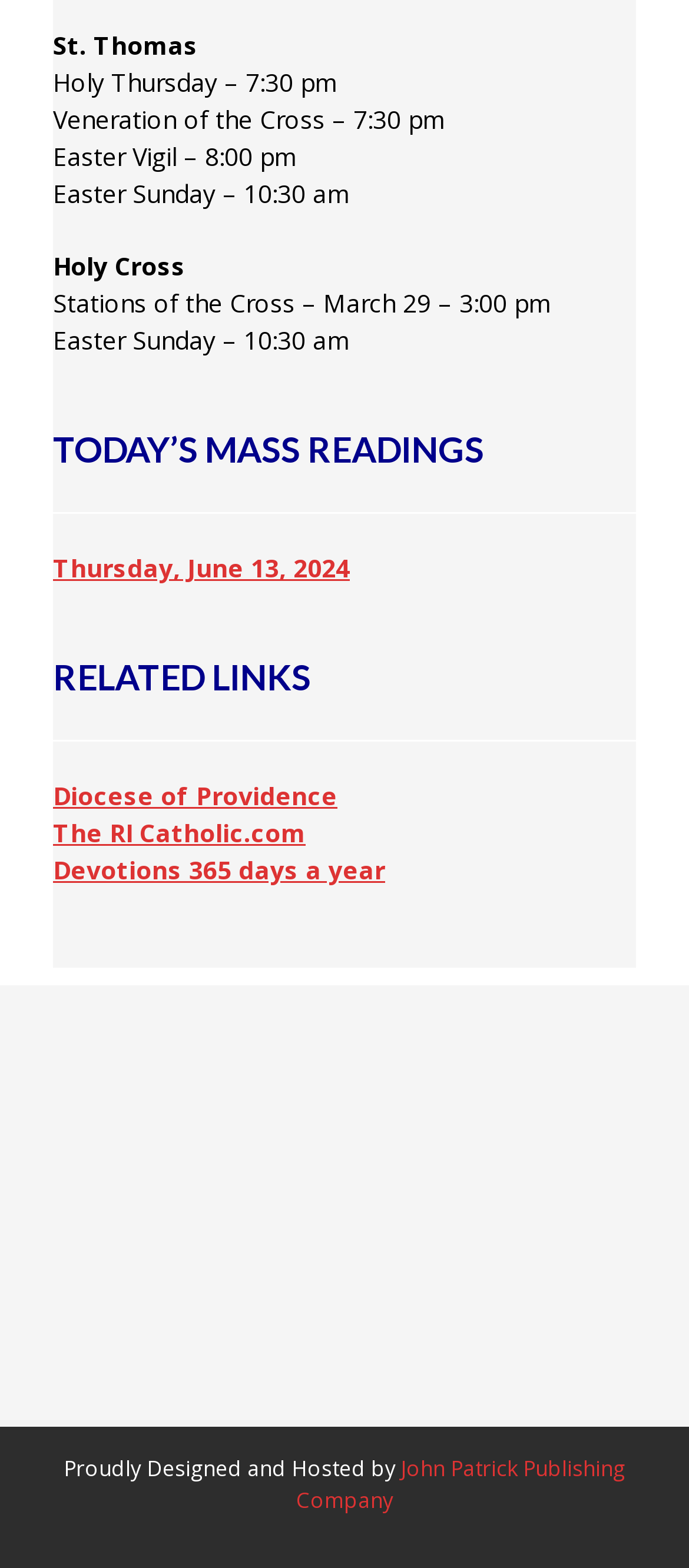How many links are there in the RELATED LINKS section?
Answer the question using a single word or phrase, according to the image.

3